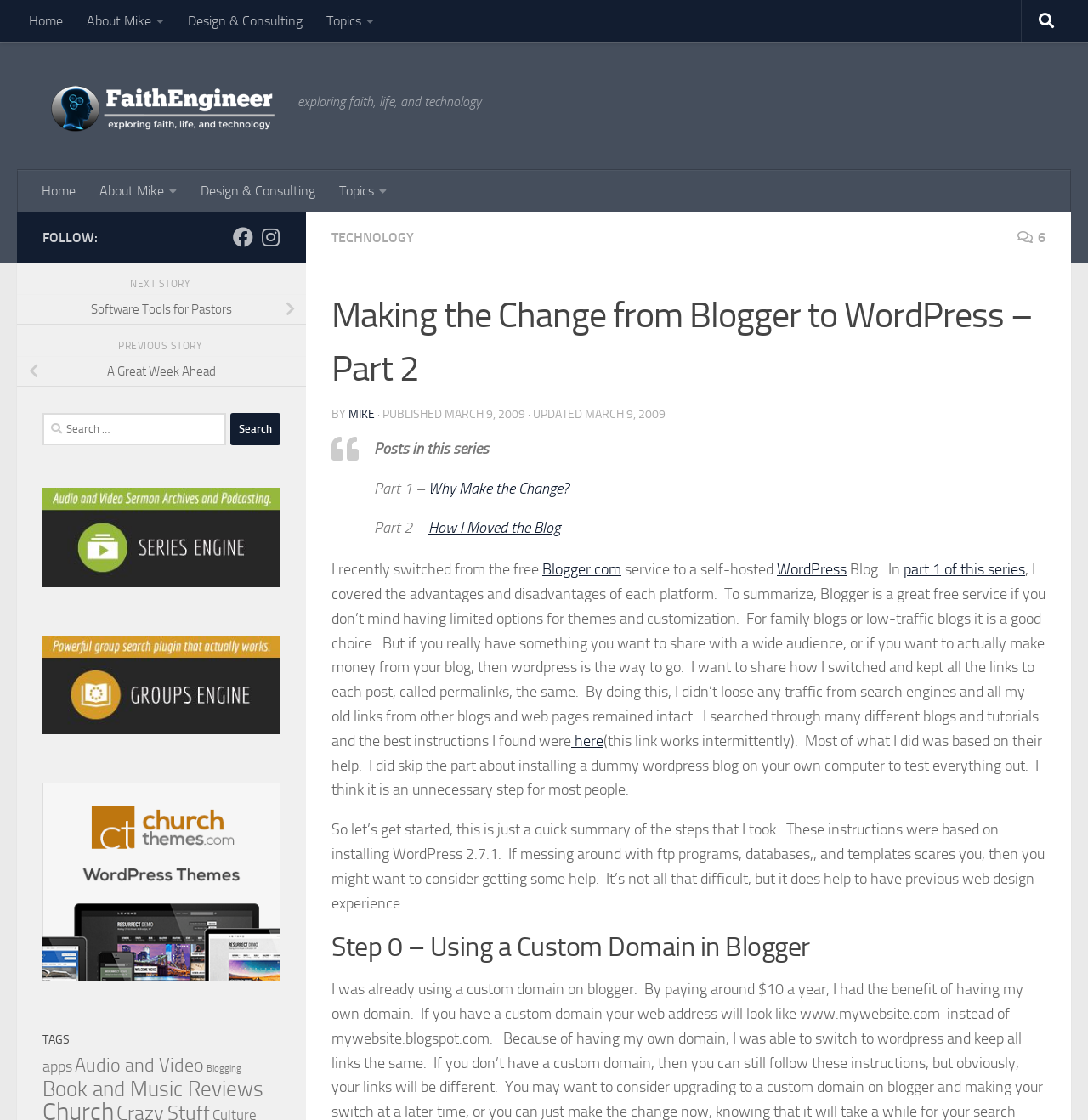Please find the bounding box coordinates of the section that needs to be clicked to achieve this instruction: "Search for something".

[0.039, 0.369, 0.208, 0.398]